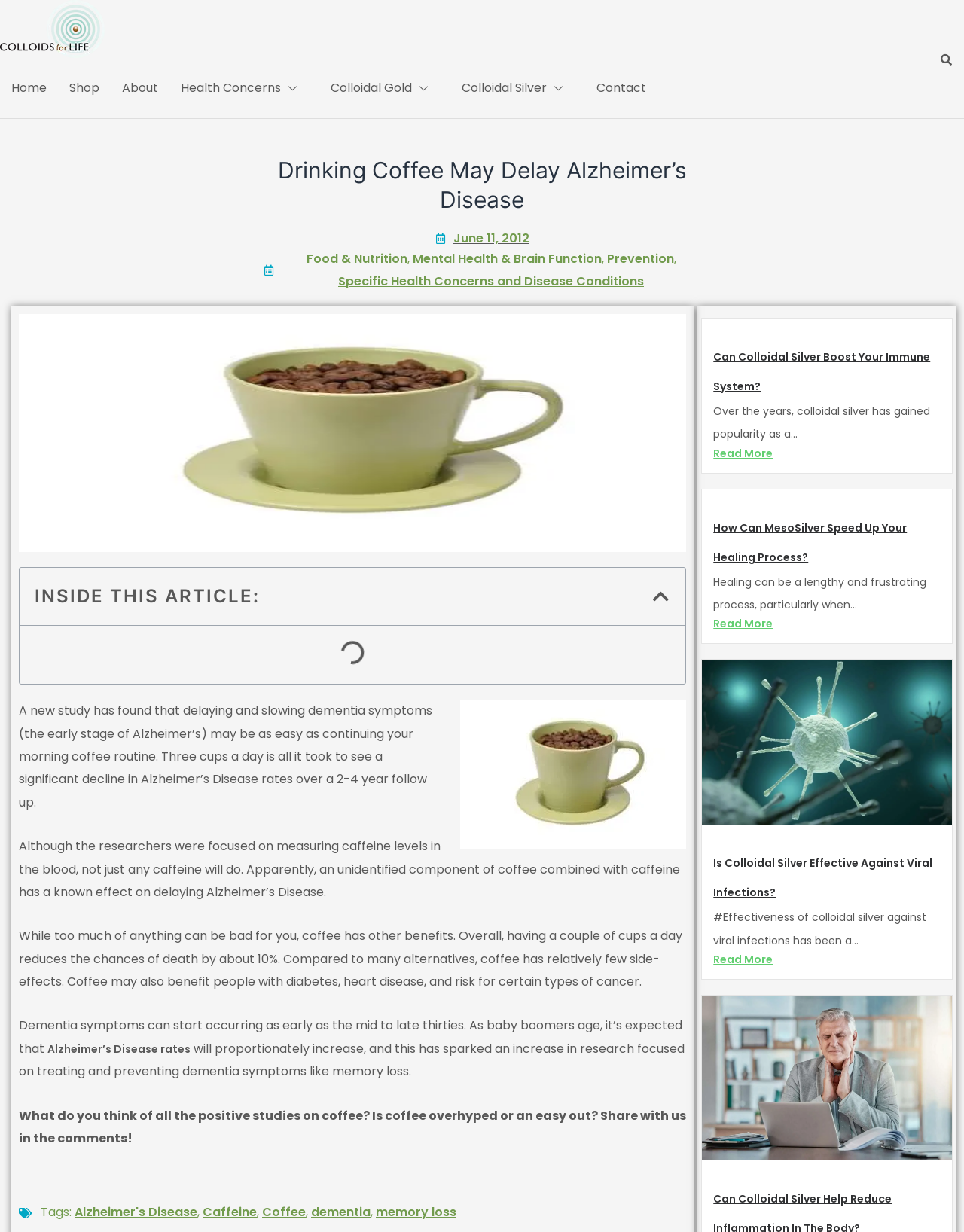Determine the bounding box coordinates of the clickable region to follow the instruction: "Read more about 'How Can MesoSilver Speed Up Your Healing Process?'".

[0.74, 0.362, 0.976, 0.374]